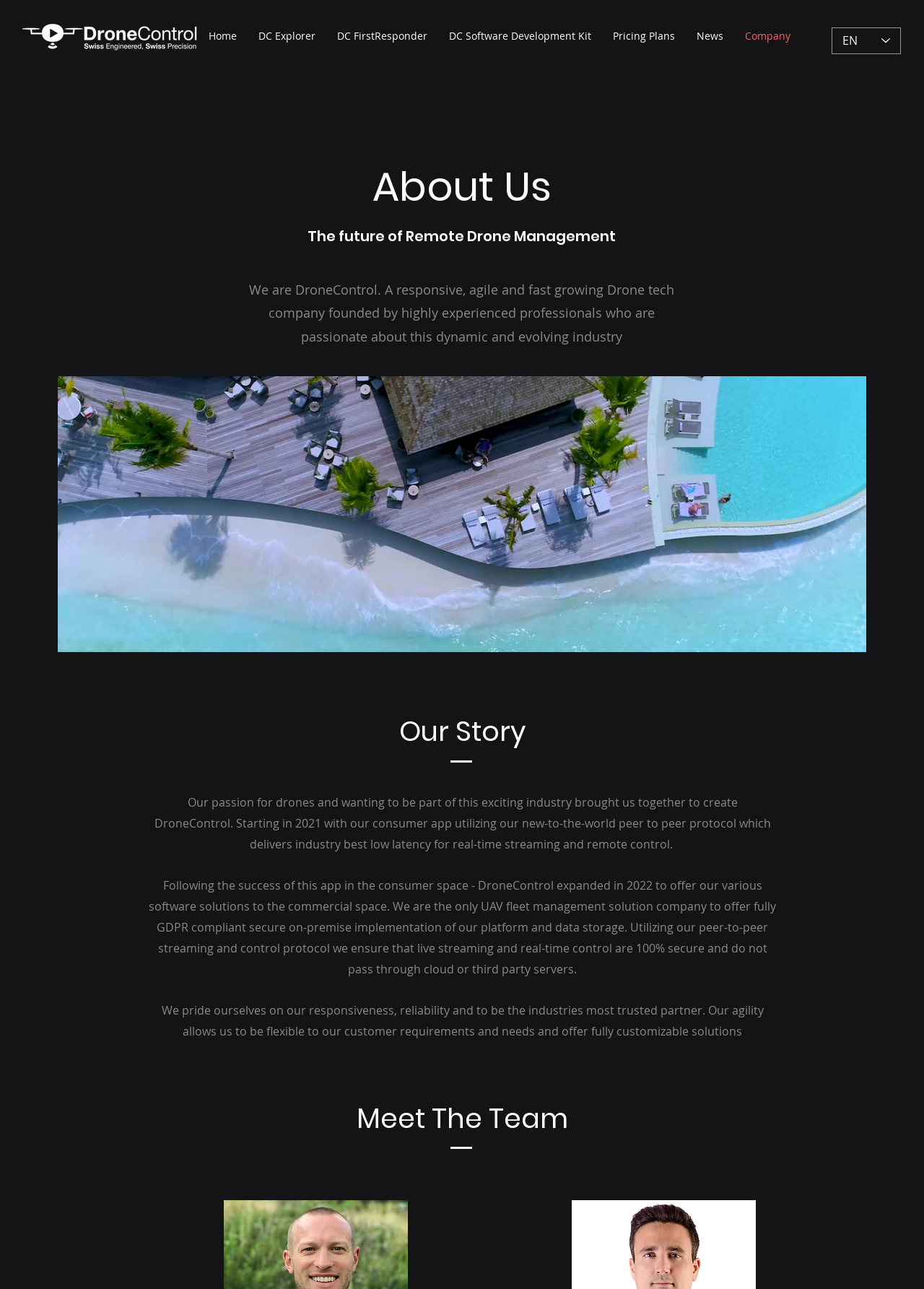Determine the bounding box coordinates for the UI element described. Format the coordinates as (top-left x, top-left y, bottom-right x, bottom-right y) and ensure all values are between 0 and 1. Element description: Company

[0.795, 0.014, 0.867, 0.042]